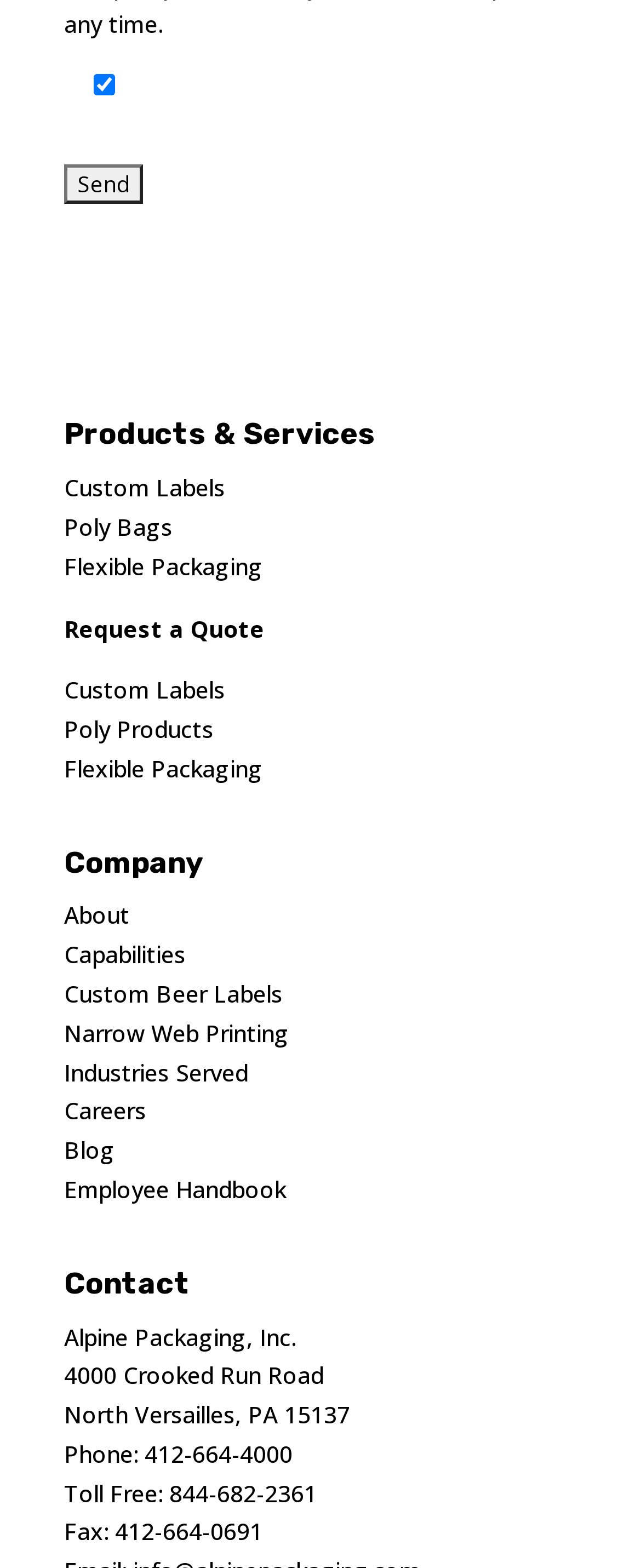Please identify the coordinates of the bounding box for the clickable region that will accomplish this instruction: "Click the Send button".

[0.1, 0.105, 0.223, 0.13]